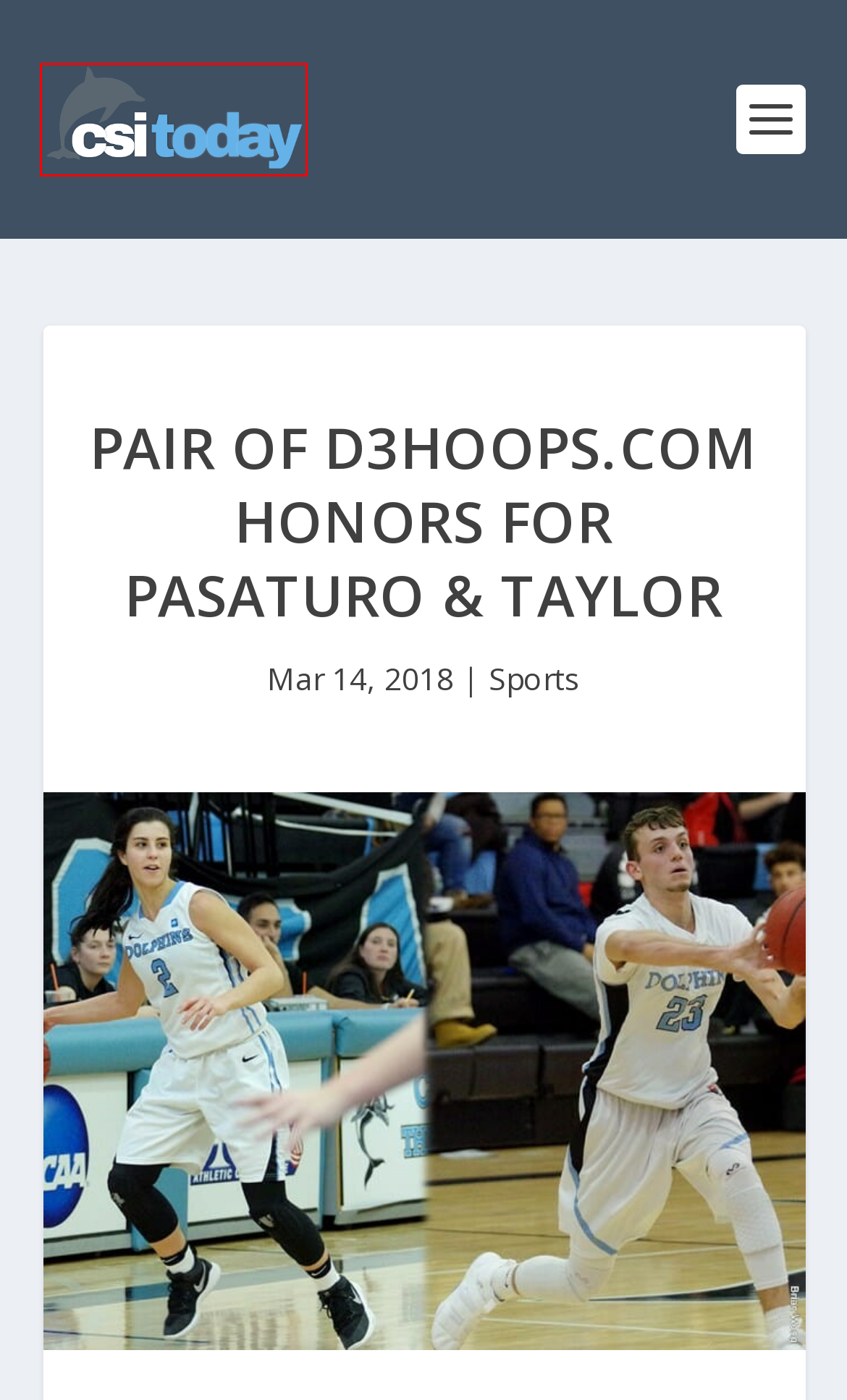Examine the webpage screenshot and identify the UI element enclosed in the red bounding box. Pick the webpage description that most accurately matches the new webpage after clicking the selected element. Here are the candidates:
A. Contact Us | CSI Today
B. Who Are We | CSI Today
C. CSI GAMEDAY: BASEBALL VS. SOUTHERN VIRGINIA, 3PM / 5PM | CSI Today
D. Reece Peck Op Ed Published in “The Hill” | CSI Today
E. Website Home Page Redesign and Chatbot | CSI Today
F. CSI Today | Your connection to the College of Staten Island
G. First Cohort Graduates from P-Tech Program | CSI Today
H. Sports | CSI Today

F